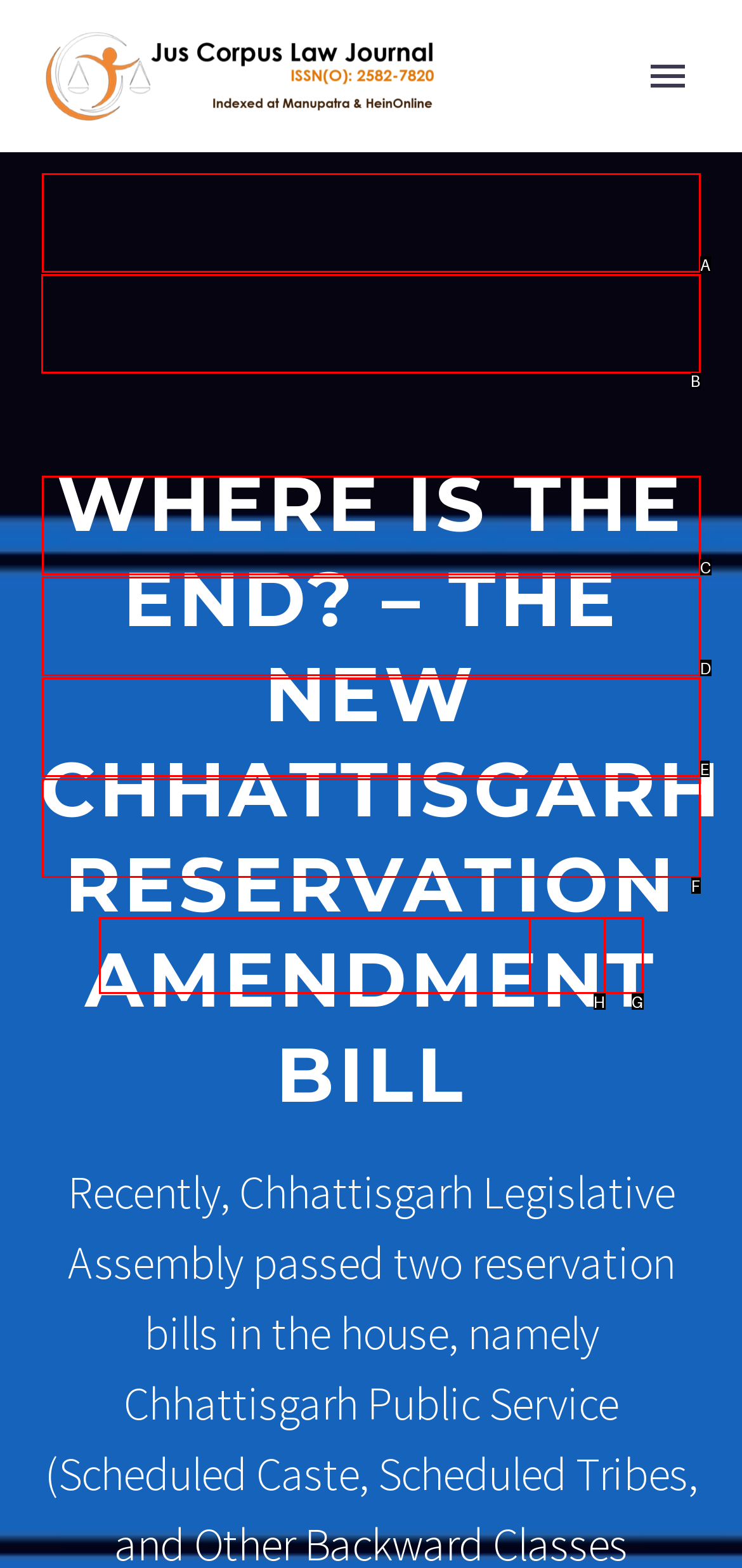From the options shown in the screenshot, tell me which lettered element I need to click to complete the task: View the 'About Us' page.

B